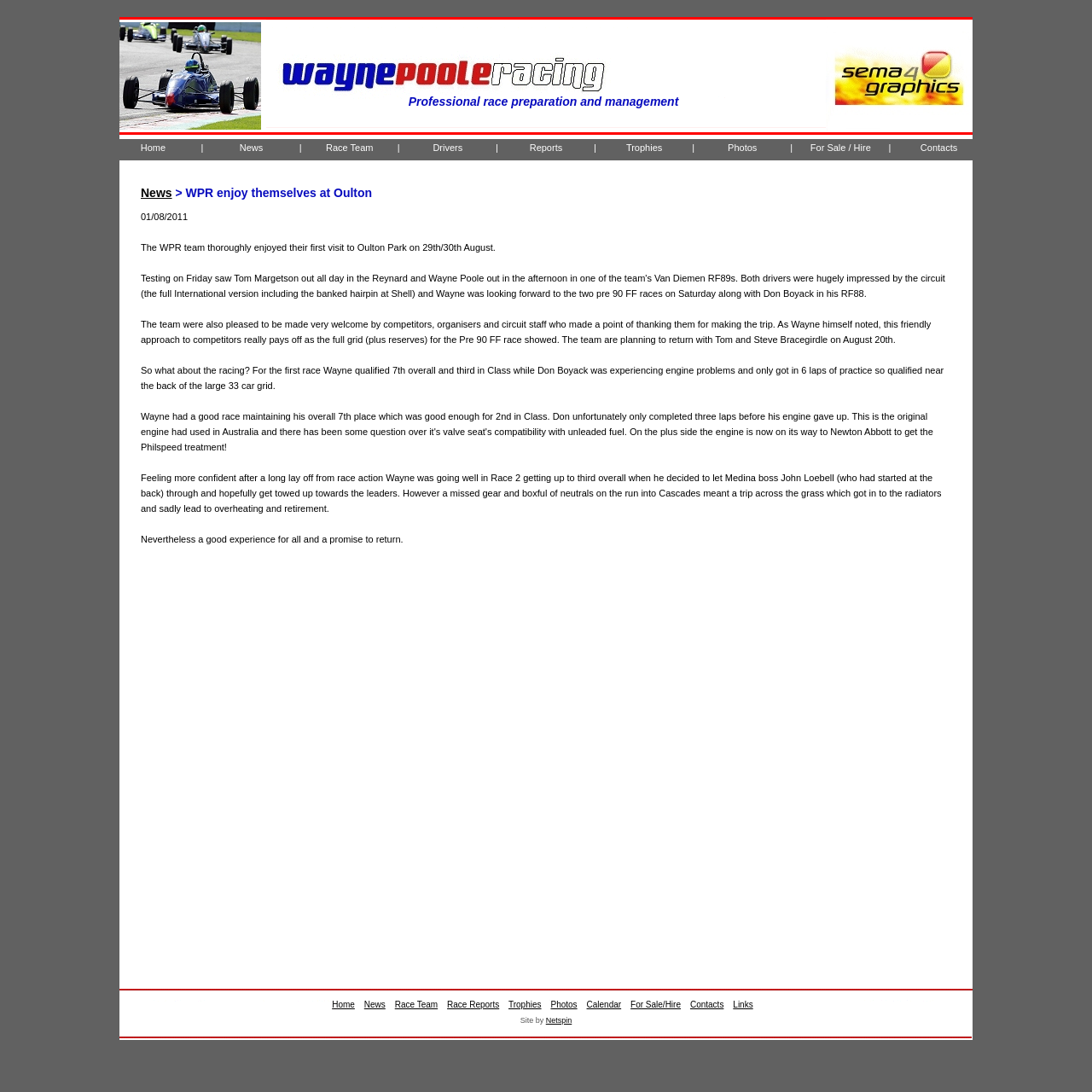What is the position of the 'Contacts' link?
Offer a detailed and full explanation in response to the question.

The position of the 'Contacts' link can be determined by analyzing the bounding box coordinates of the element. The 'Contacts' link has a bounding box with coordinates [0.829, 0.127, 0.891, 0.15], which indicates that it is located at the bottom right of the webpage.